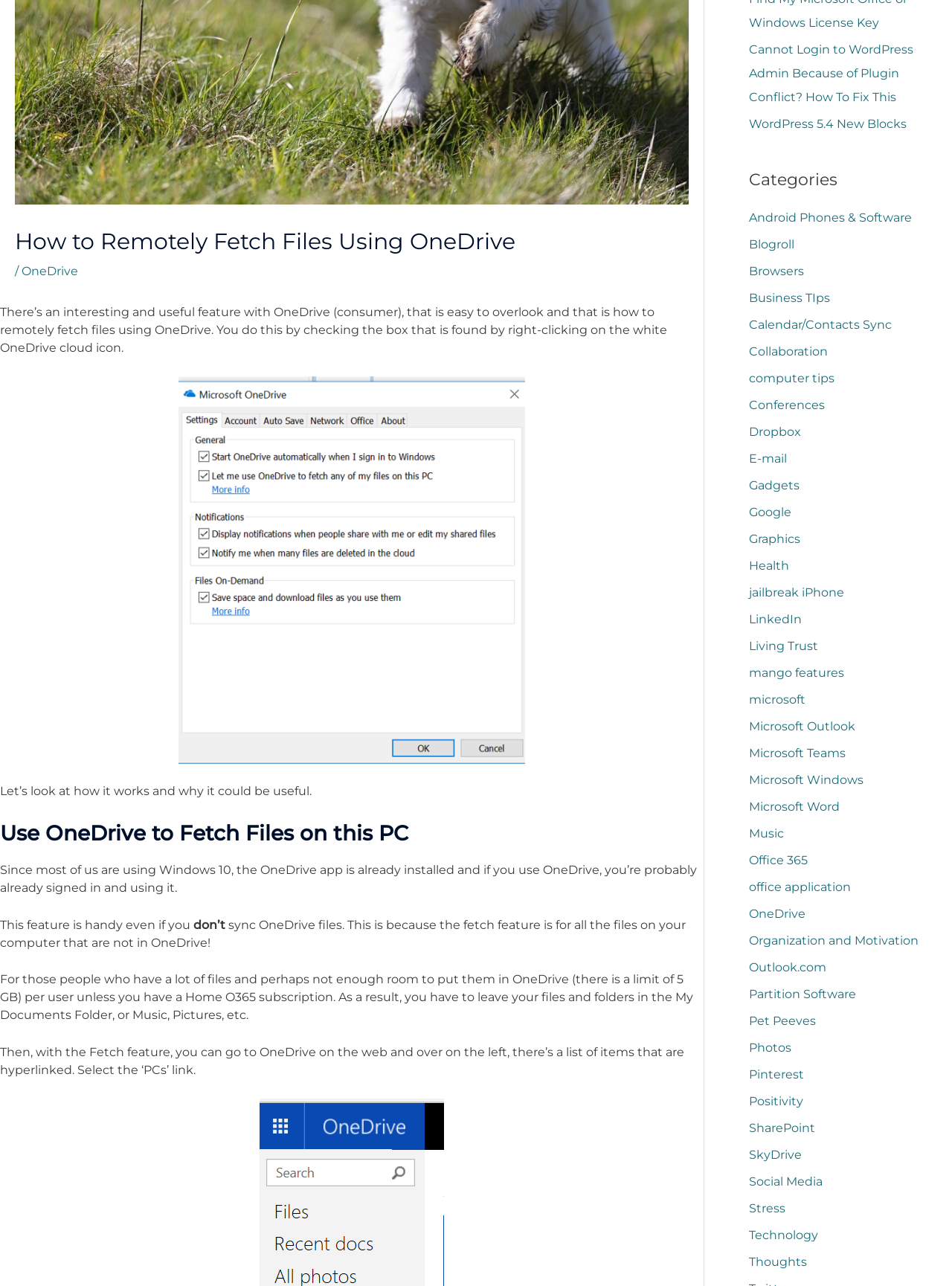Identify the bounding box for the described UI element. Provide the coordinates in (top-left x, top-left y, bottom-right x, bottom-right y) format with values ranging from 0 to 1: To meet in Guangxi

None